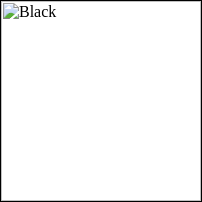Convey all the details present in the image.

This image features a representation of a "Black" color option for the Pirates Triple Threat Pistol Baldric, a handmade leather accessory designed for those who wish to embody a pirate or Steampunk aesthetic. The baldric is detailed with multiple holsters for both blunderbuss and western style pistols, emphasizing both functionality and style. This specific black variant is one of the choices available, showcasing the item’s elegant craftsmanship and versatility. The baldric is not only practical for carrying firearms but also serves as an eye-catching addition to themed outfits.